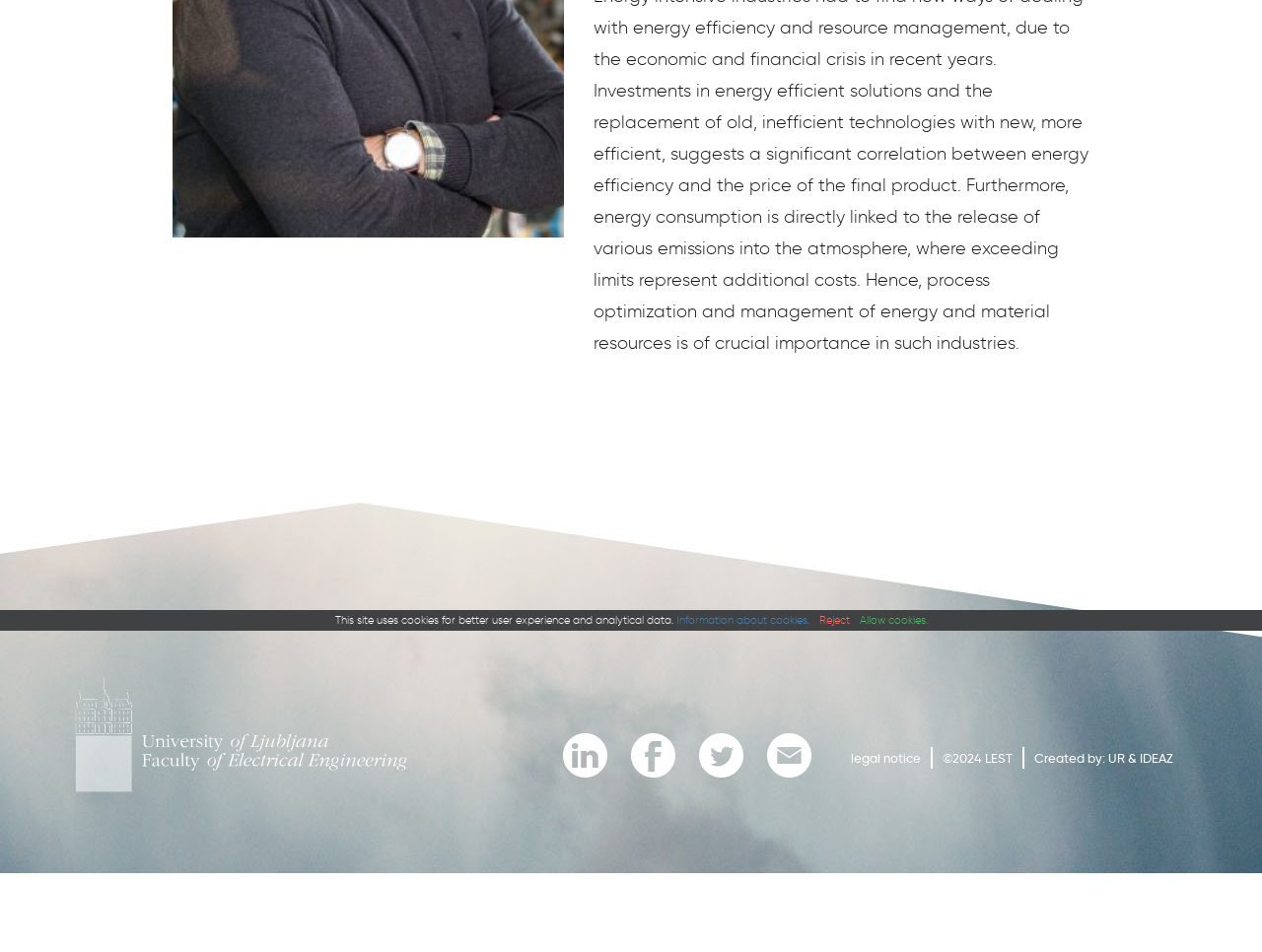Identify the bounding box for the given UI element using the description provided. Coordinates should be in the format (top-left x, top-left y, bottom-right x, bottom-right y) and must be between 0 and 1. Here is the description: July 2019

None